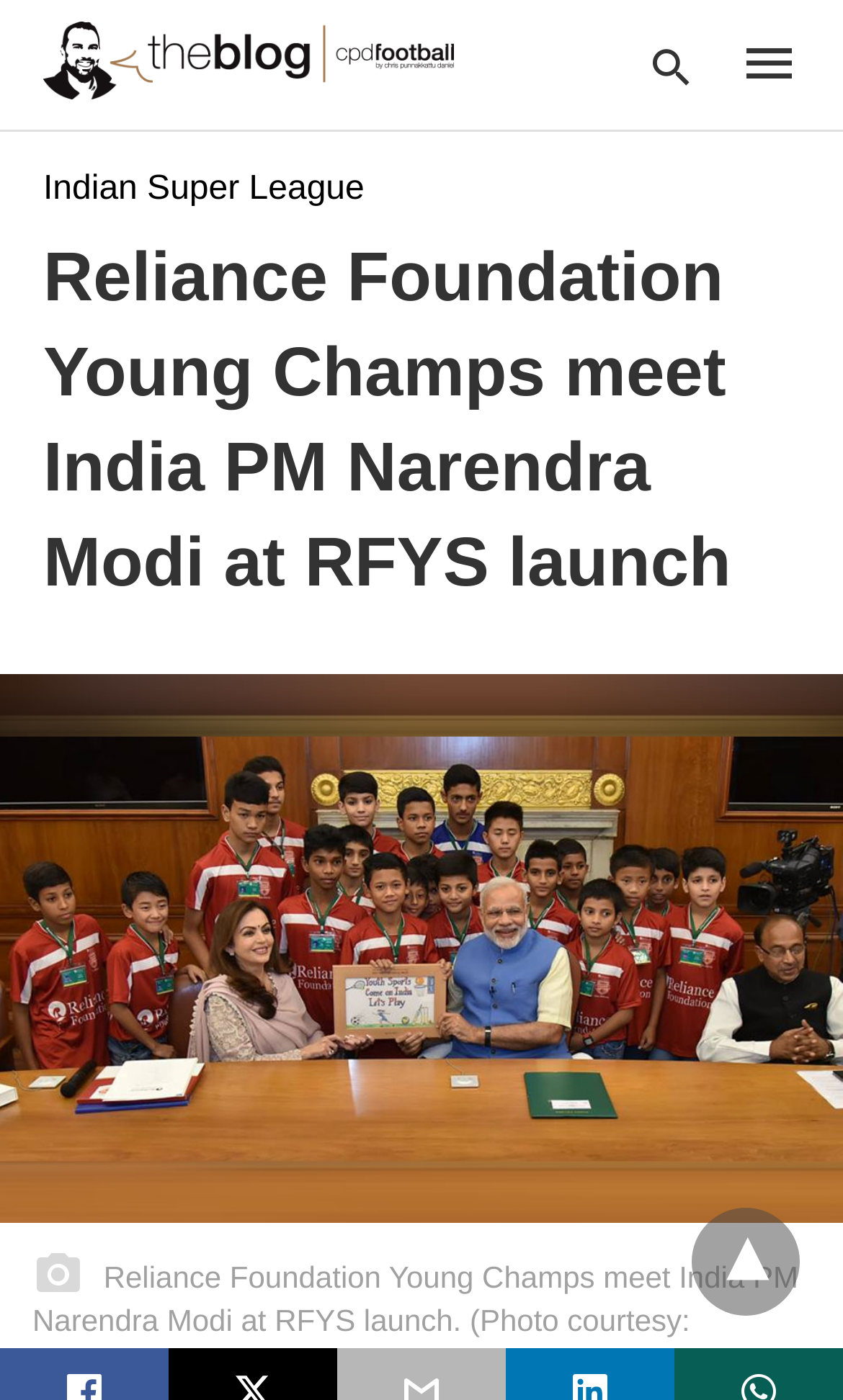Identify the bounding box of the UI element that matches this description: "Indian Super League".

[0.051, 0.122, 0.432, 0.148]